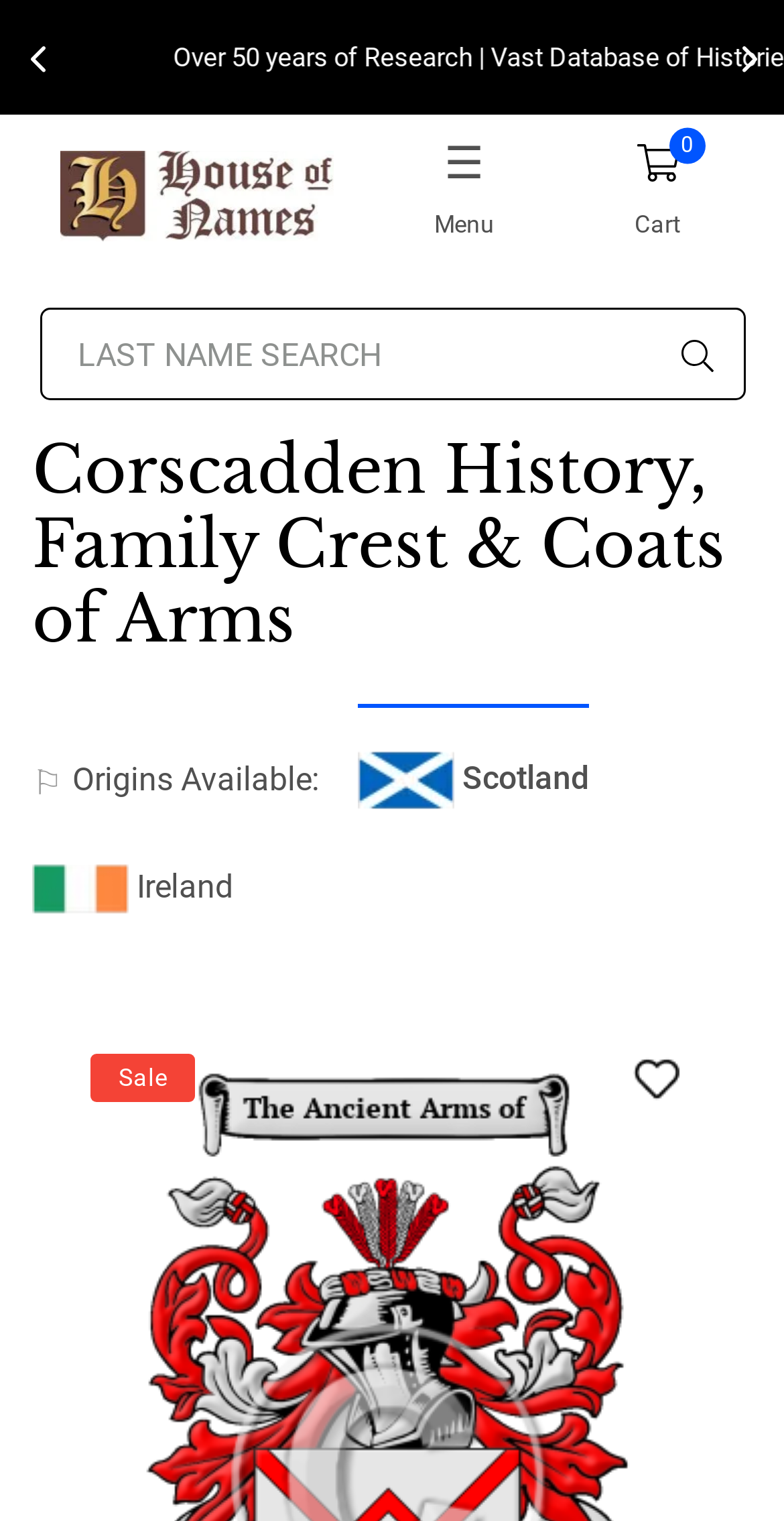What is the name of the country associated with the Corscadden family crest?
Respond to the question with a single word or phrase according to the image.

Scotland and Ireland